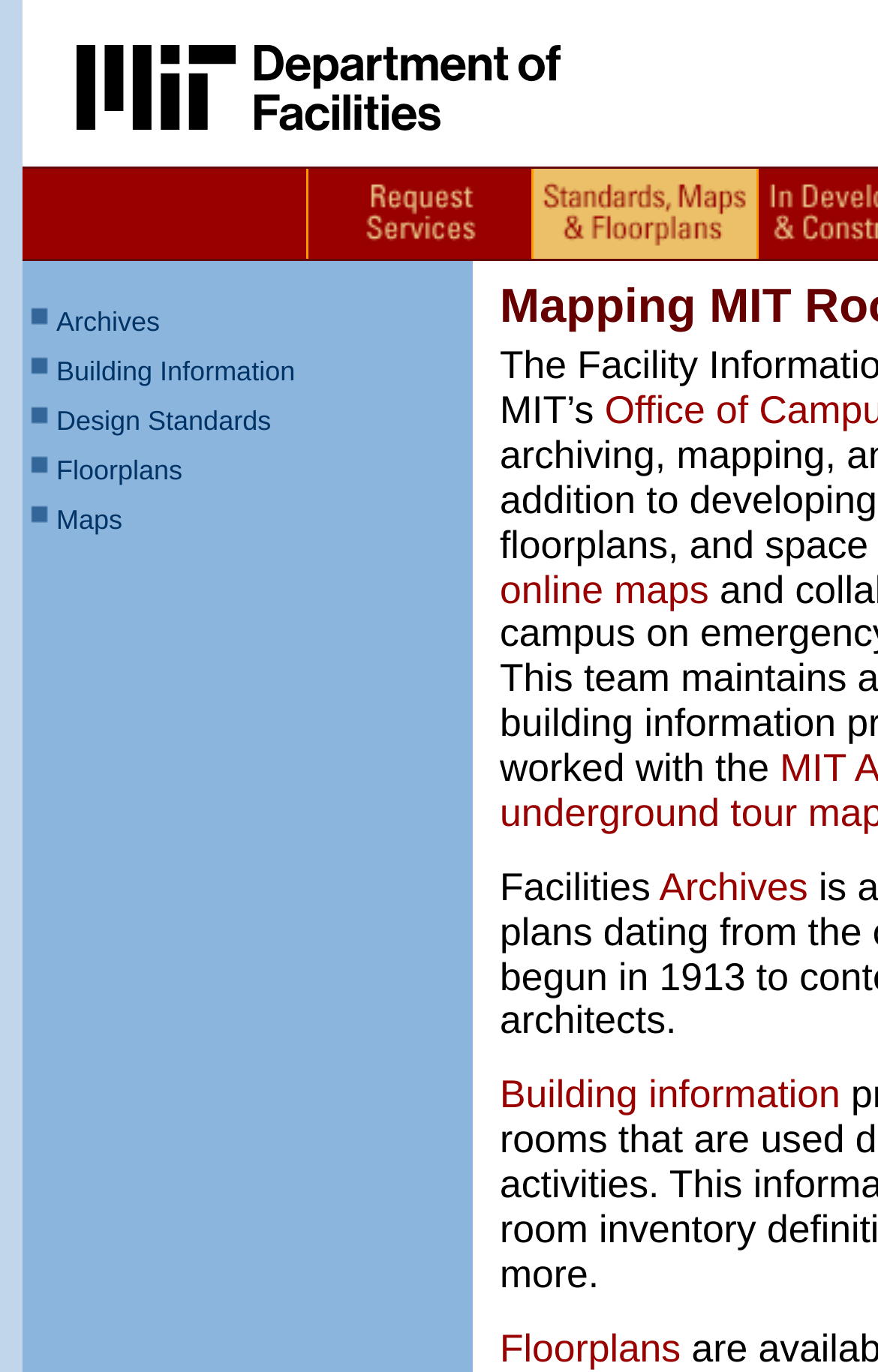Specify the bounding box coordinates (top-left x, top-left y, bottom-right x, bottom-right y) of the UI element in the screenshot that matches this description: Maps

[0.064, 0.367, 0.139, 0.39]